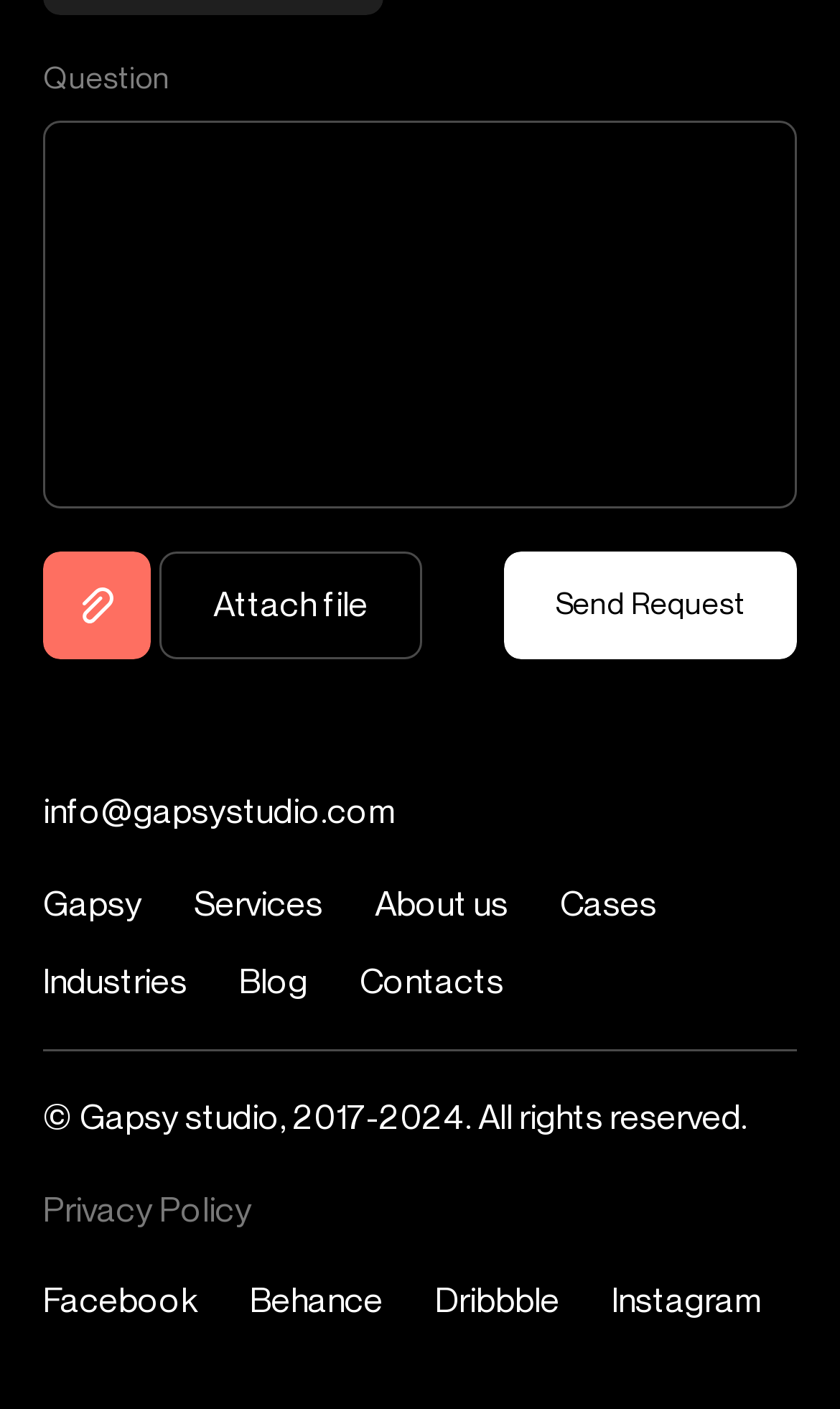Indicate the bounding box coordinates of the element that needs to be clicked to satisfy the following instruction: "view September 2016". The coordinates should be four float numbers between 0 and 1, i.e., [left, top, right, bottom].

None